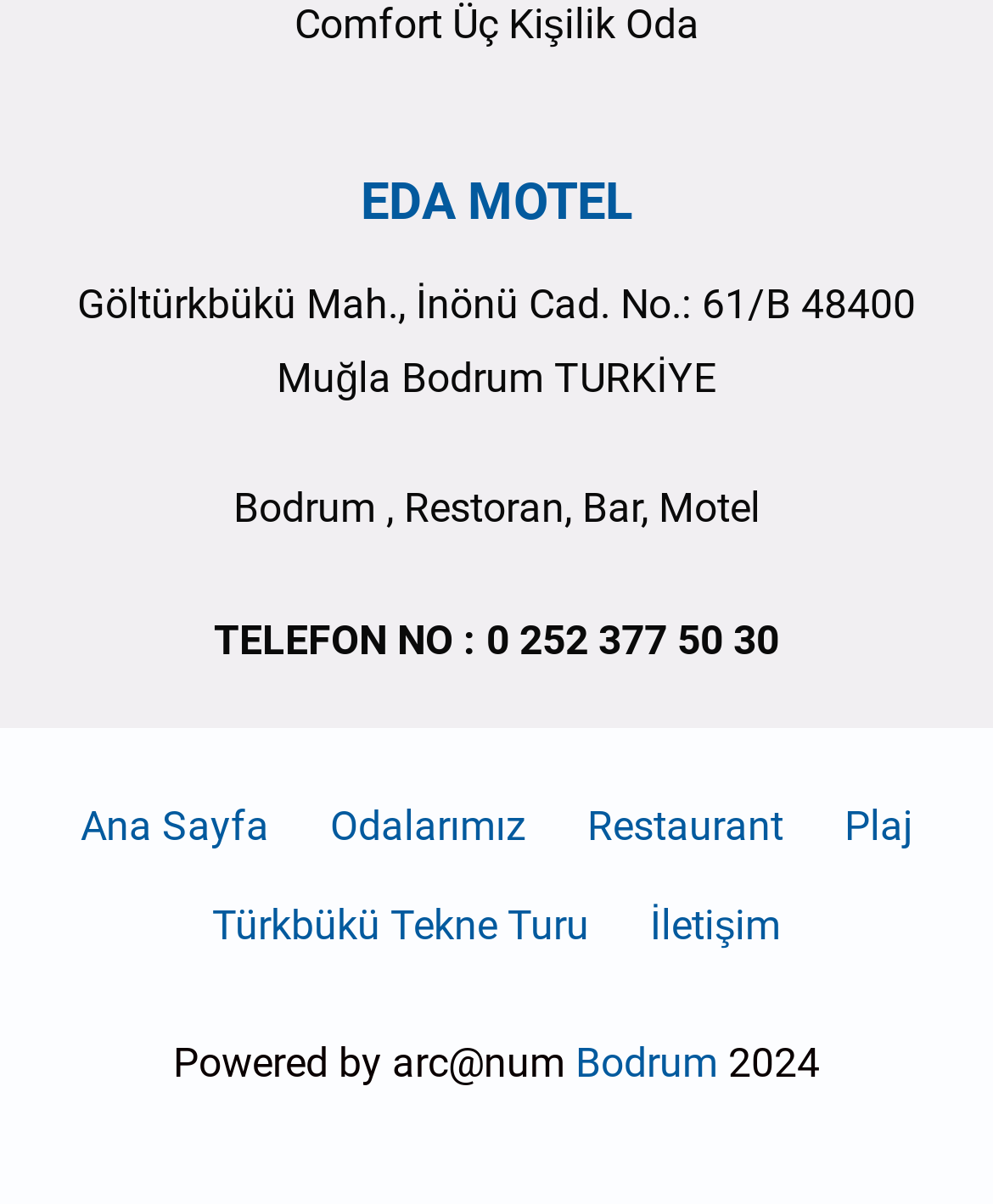Refer to the screenshot and answer the following question in detail:
What is the address of EDA MOTEL?

I found the address by looking at the StaticText element with the OCR text 'Göltürkbükü Mah., İnönü Cad. No.: 61/B 48400 Muğla Bodrum TURKİYE' which is a child of the Root Element.